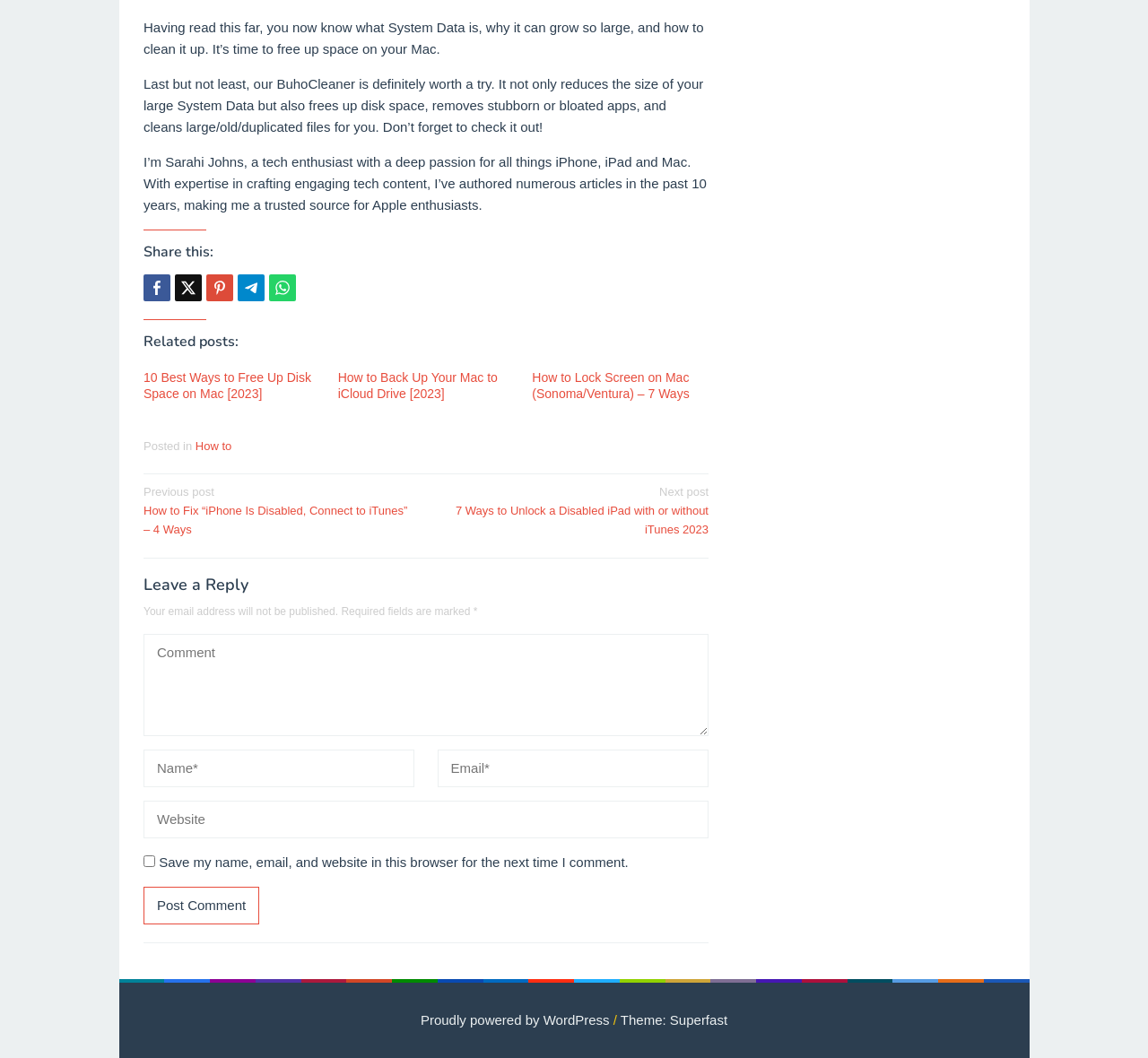Please answer the following question using a single word or phrase: What is the author's name?

Sarahi Johns